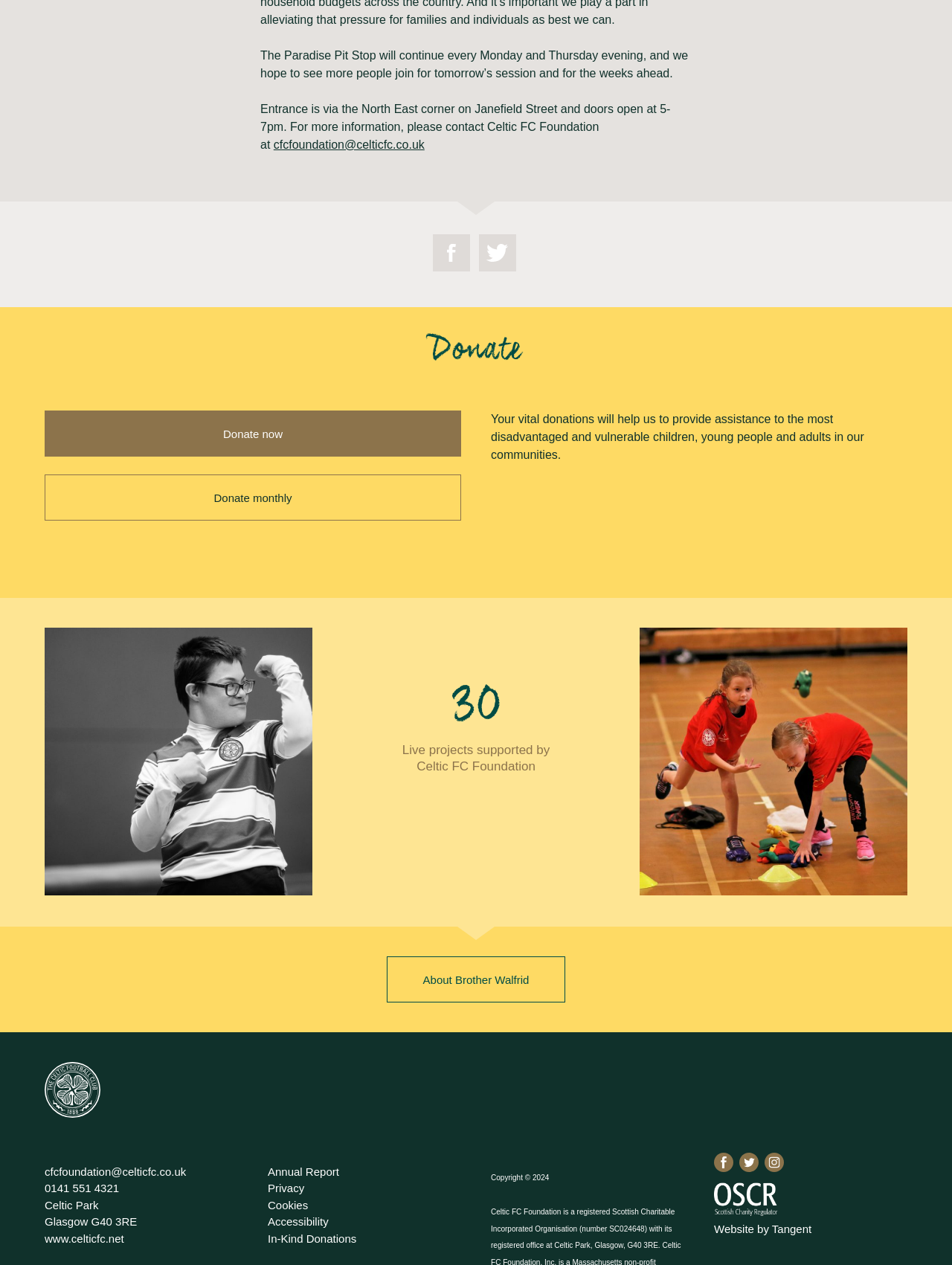Determine the bounding box coordinates for the area that needs to be clicked to fulfill this task: "Learn more about Brother Walfrid". The coordinates must be given as four float numbers between 0 and 1, i.e., [left, top, right, bottom].

[0.406, 0.756, 0.594, 0.793]